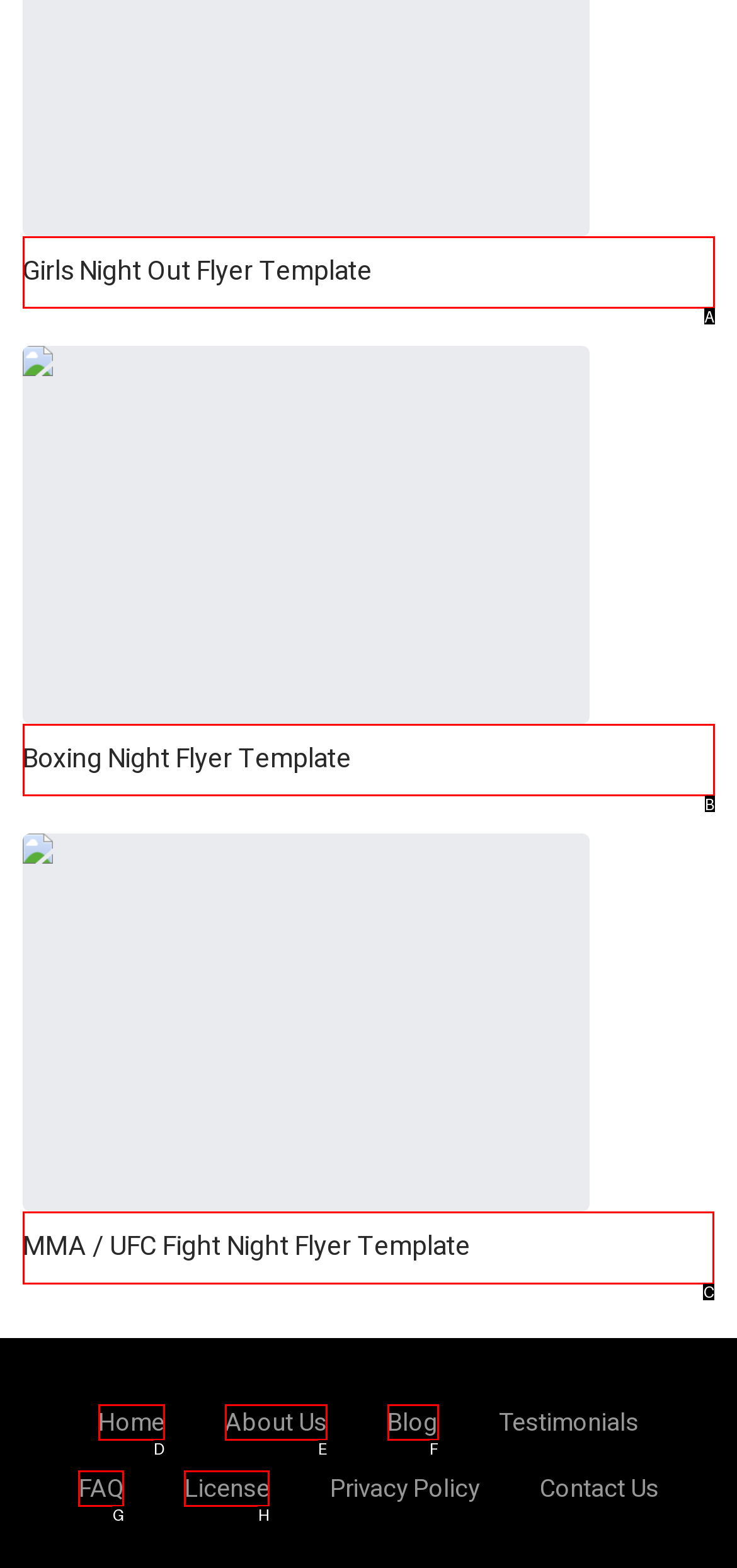Which HTML element should be clicked to perform the following task: read the MMA / UFC Fight Night Flyer Template
Reply with the letter of the appropriate option.

C